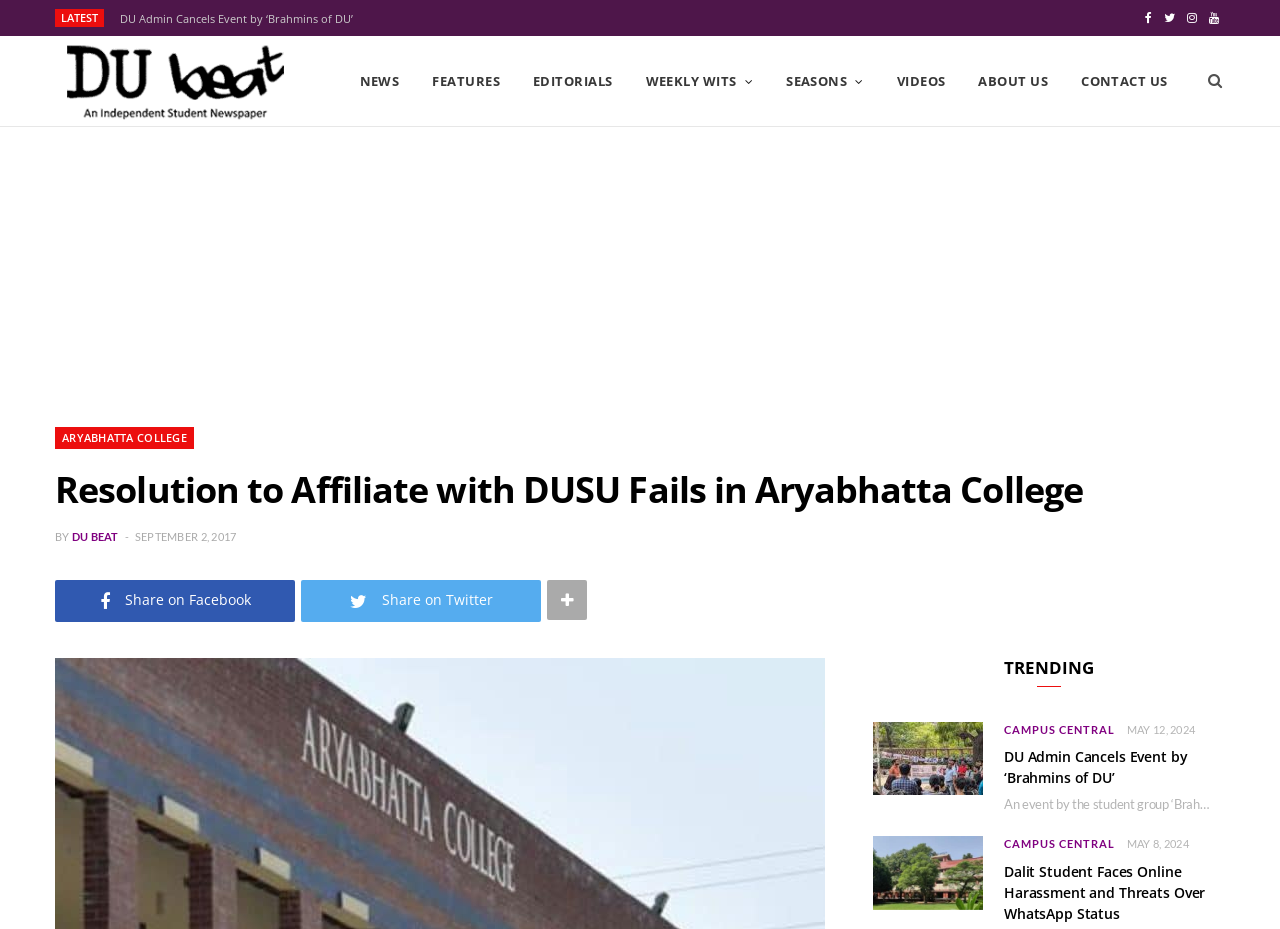Can you show the bounding box coordinates of the region to click on to complete the task described in the instruction: "Visit the 'ABOUT US' page"?

[0.753, 0.039, 0.831, 0.136]